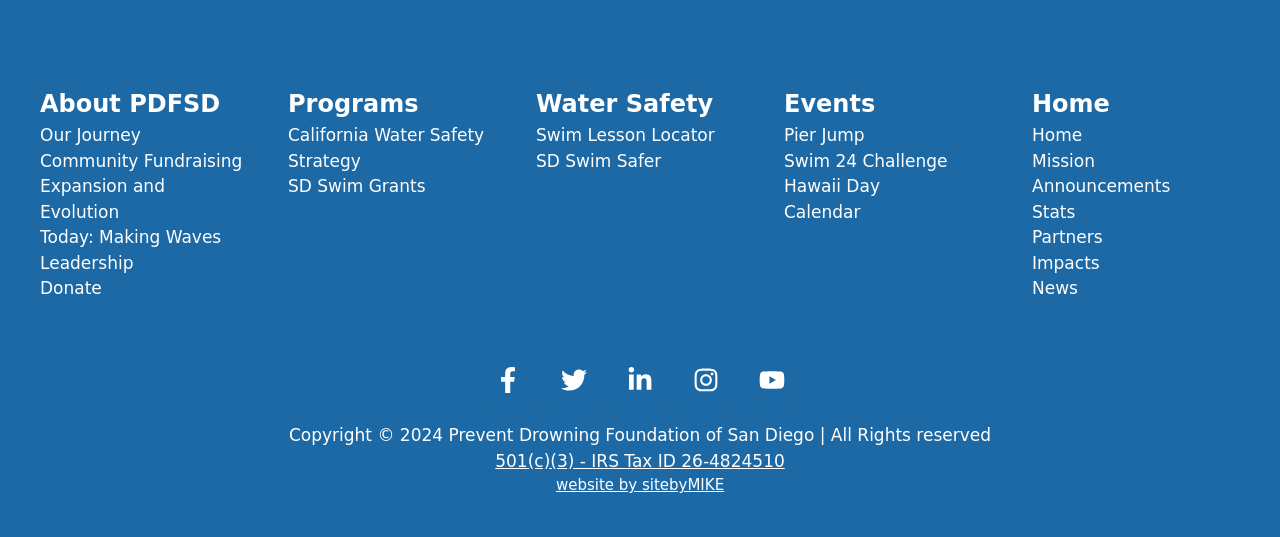Please determine the bounding box coordinates of the clickable area required to carry out the following instruction: "Find a swim lesson near me". The coordinates must be four float numbers between 0 and 1, represented as [left, top, right, bottom].

[0.419, 0.233, 0.558, 0.271]